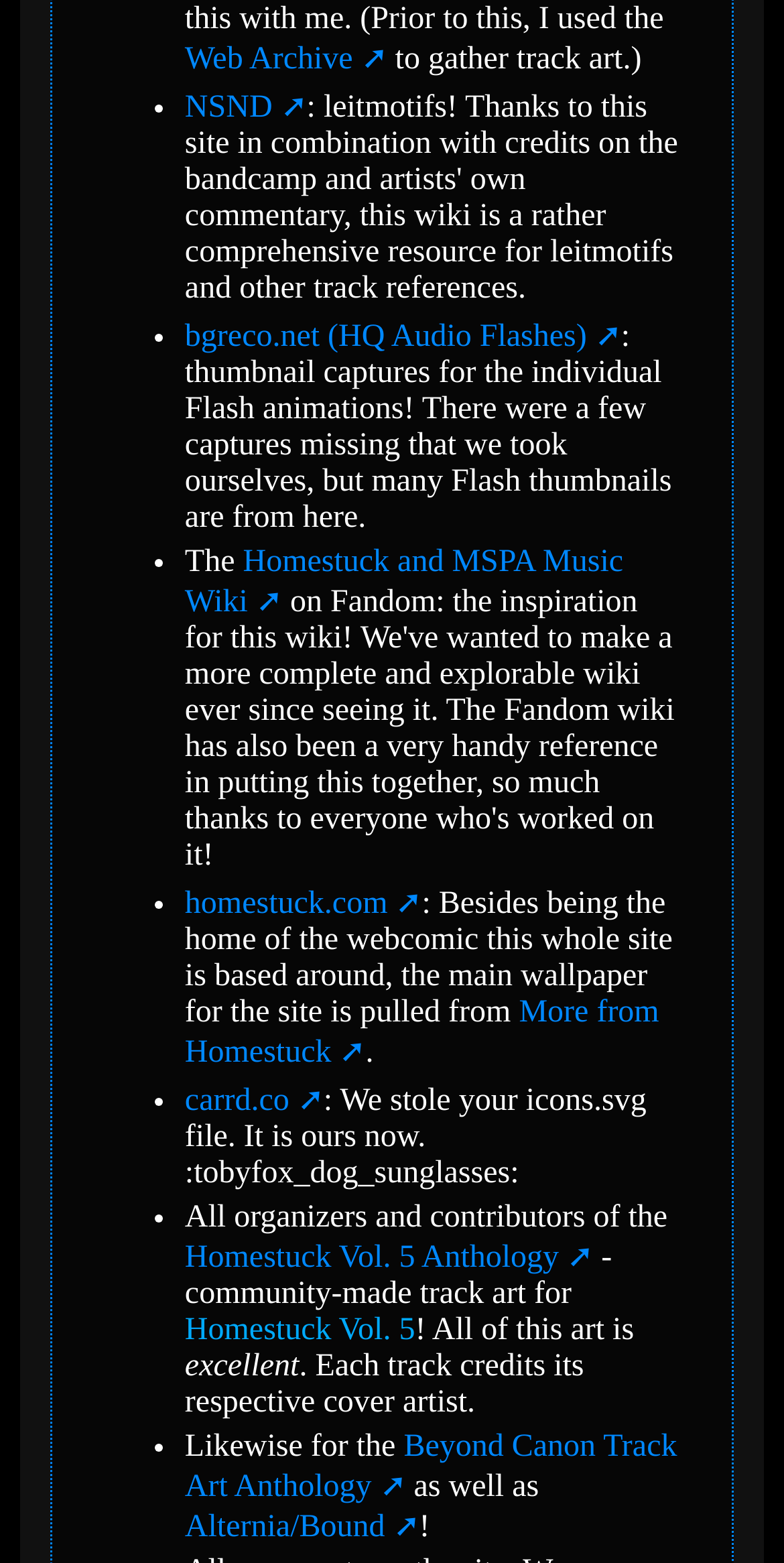What is the website about?
Based on the screenshot, respond with a single word or phrase.

Homestuck track art